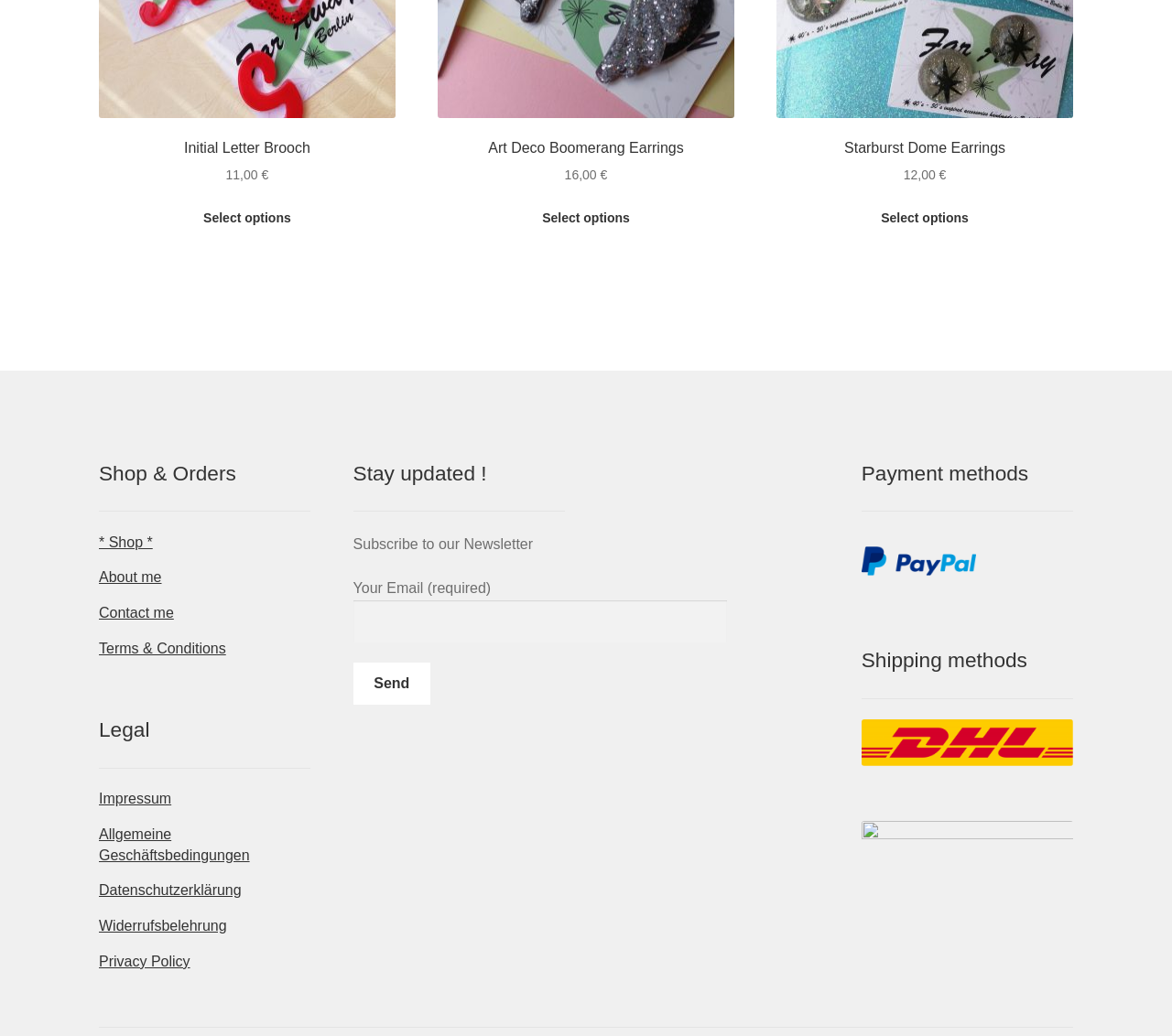How many links are under 'Shop & Orders'?
Based on the image, give a concise answer in the form of a single word or short phrase.

1